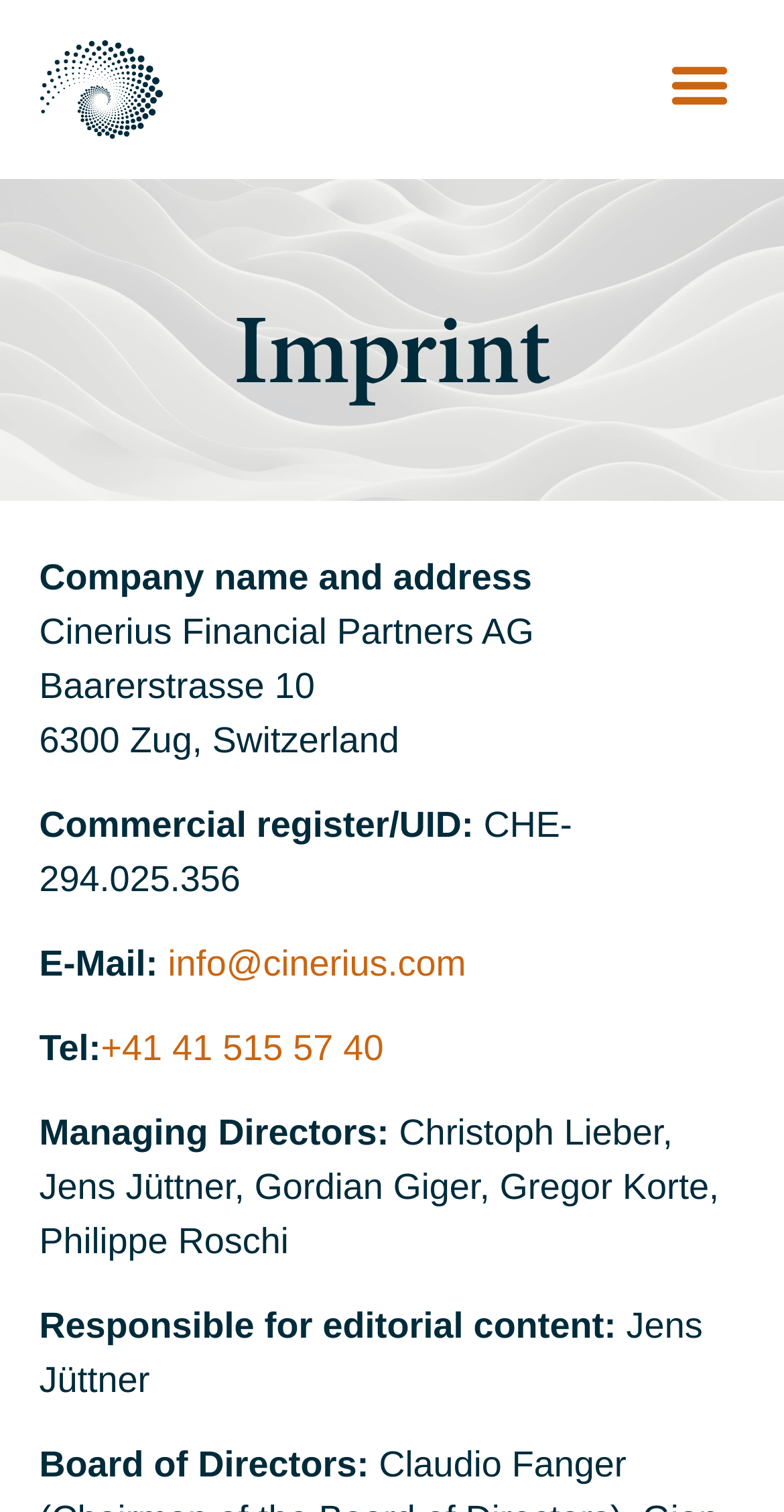What is the email address?
Please provide a single word or phrase as your answer based on the screenshot.

info@cinerius.com